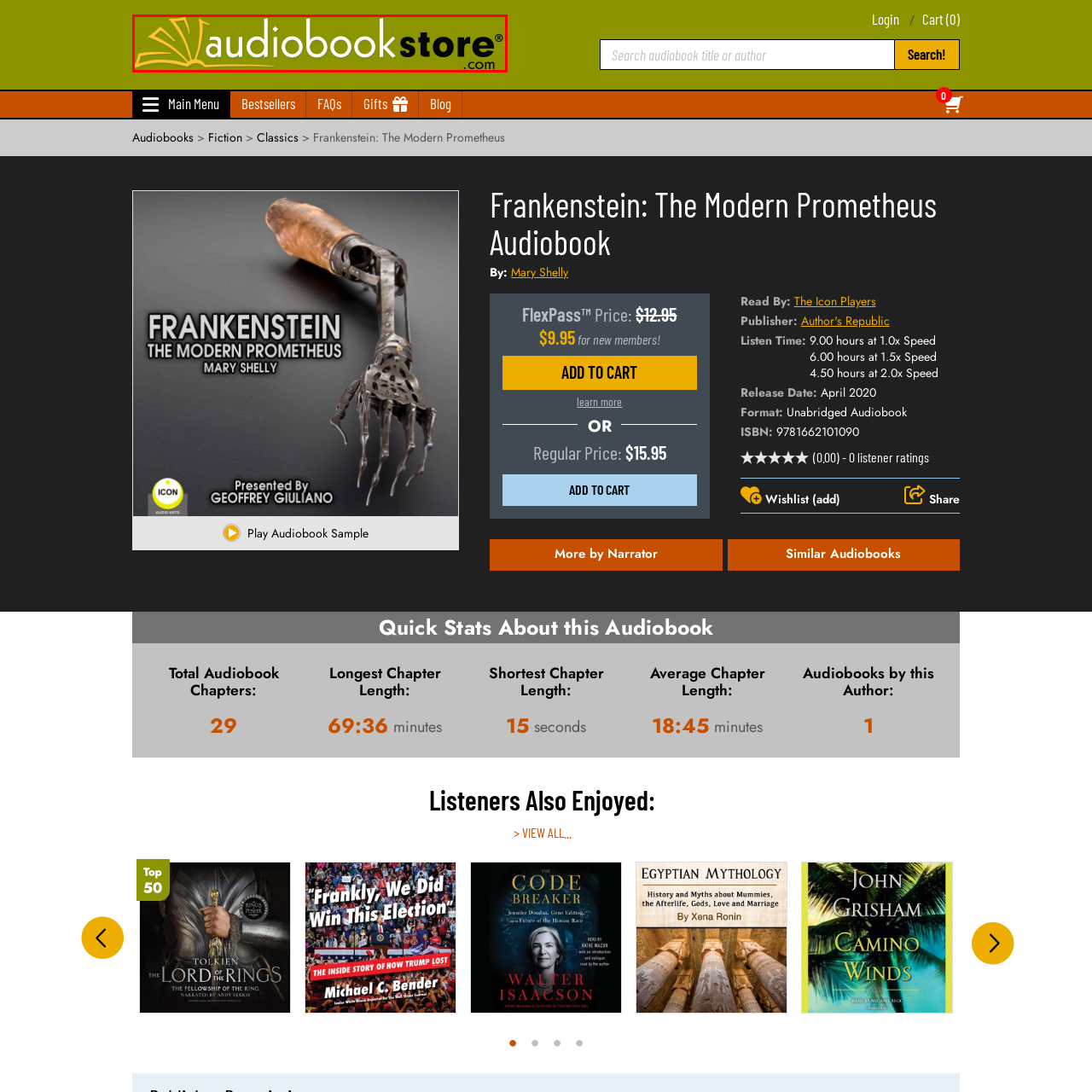Generate a detailed caption for the image within the red outlined area.

The image features the logo of AudiobookStore.com, prominently showcasing the brand identity with a dynamic design. The logo combines vibrant colors, including a bright orange graphic representing a book, which conveys the essence of audiobooks and literature. The text “audiobookstore.com” is displayed in a modern font, emphasizing both accessibility and a digital presence for audiobook enthusiasts. This image serves as a key visual element on the website, inviting users to explore a wide range of audiobooks available for purchase and listening.